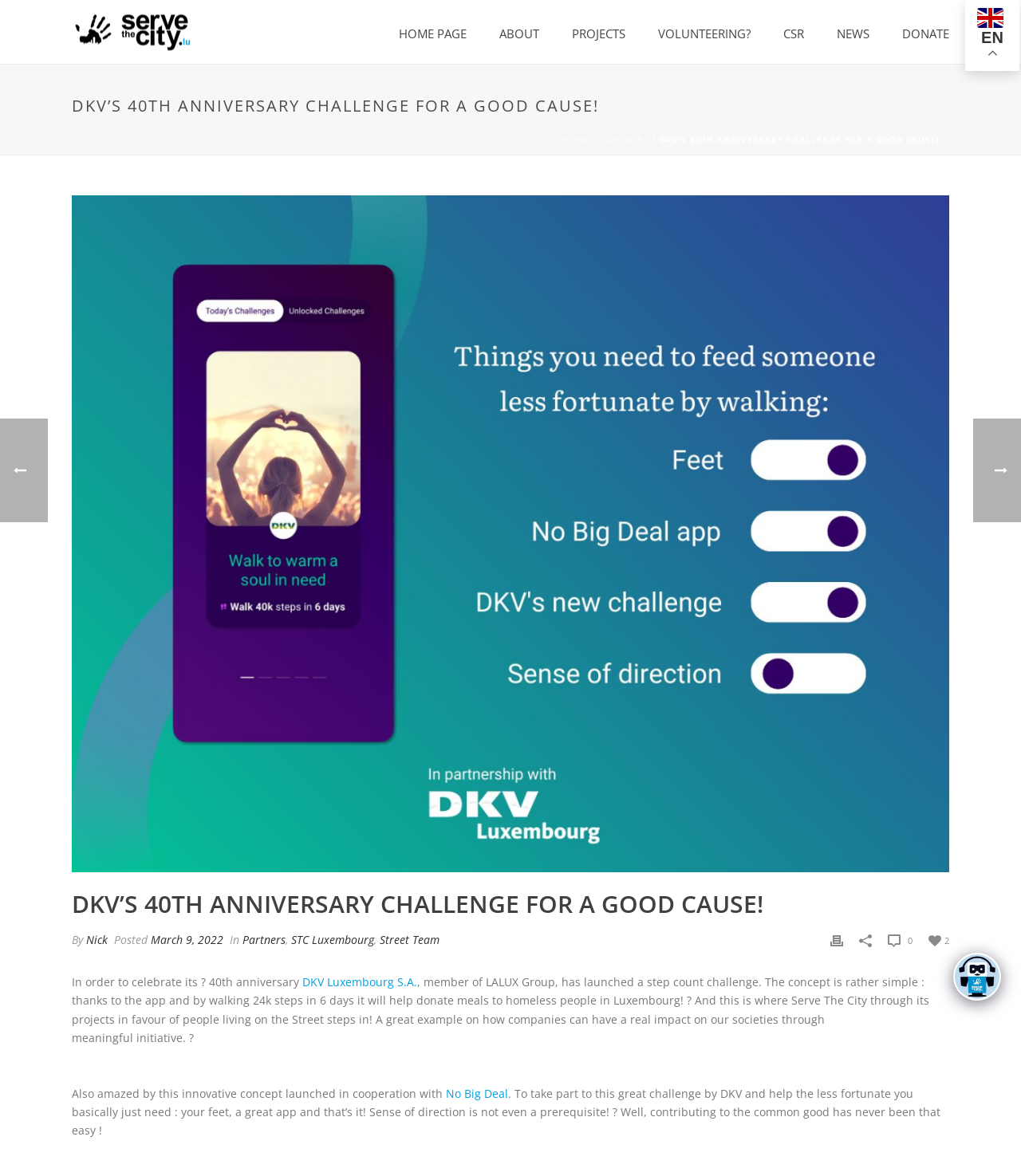Determine the bounding box coordinates of the section to be clicked to follow the instruction: "Click on the 'Allen' link". The coordinates should be given as four float numbers between 0 and 1, formatted as [left, top, right, bottom].

None